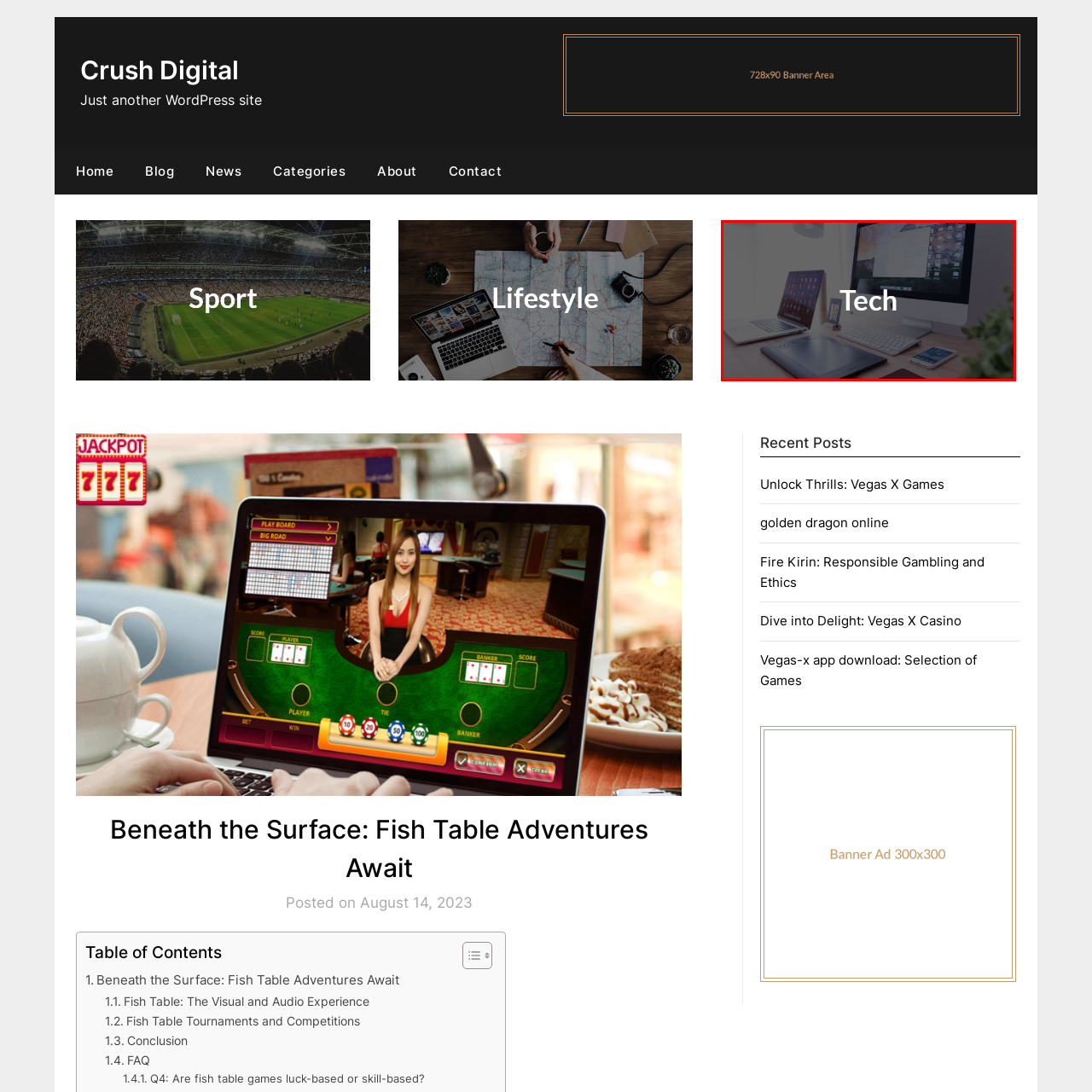Give a detailed narrative of the image enclosed by the red box.

The image captures a modern workspace dominated by technology, featuring a sleek desktop computer with a large monitor displaying a vibrant desktop interface. Accompanying it is a laptop, subtly angled, showcasing its portable design. A graphic tablet sits prominently on the desk, hinting at creative endeavors, while a smartphone reflects the interconnectedness of devices in today’s digital age. The workspace is neatly organized, illuminated by warm overhead lighting, creating an inviting atmosphere. Boldly overlaid in the center is the word "Tech," encapsulating the essence of this tech-savvy environment. This image evokes a sense of innovation and efficiency, perfect for those in creative or tech-focused fields.